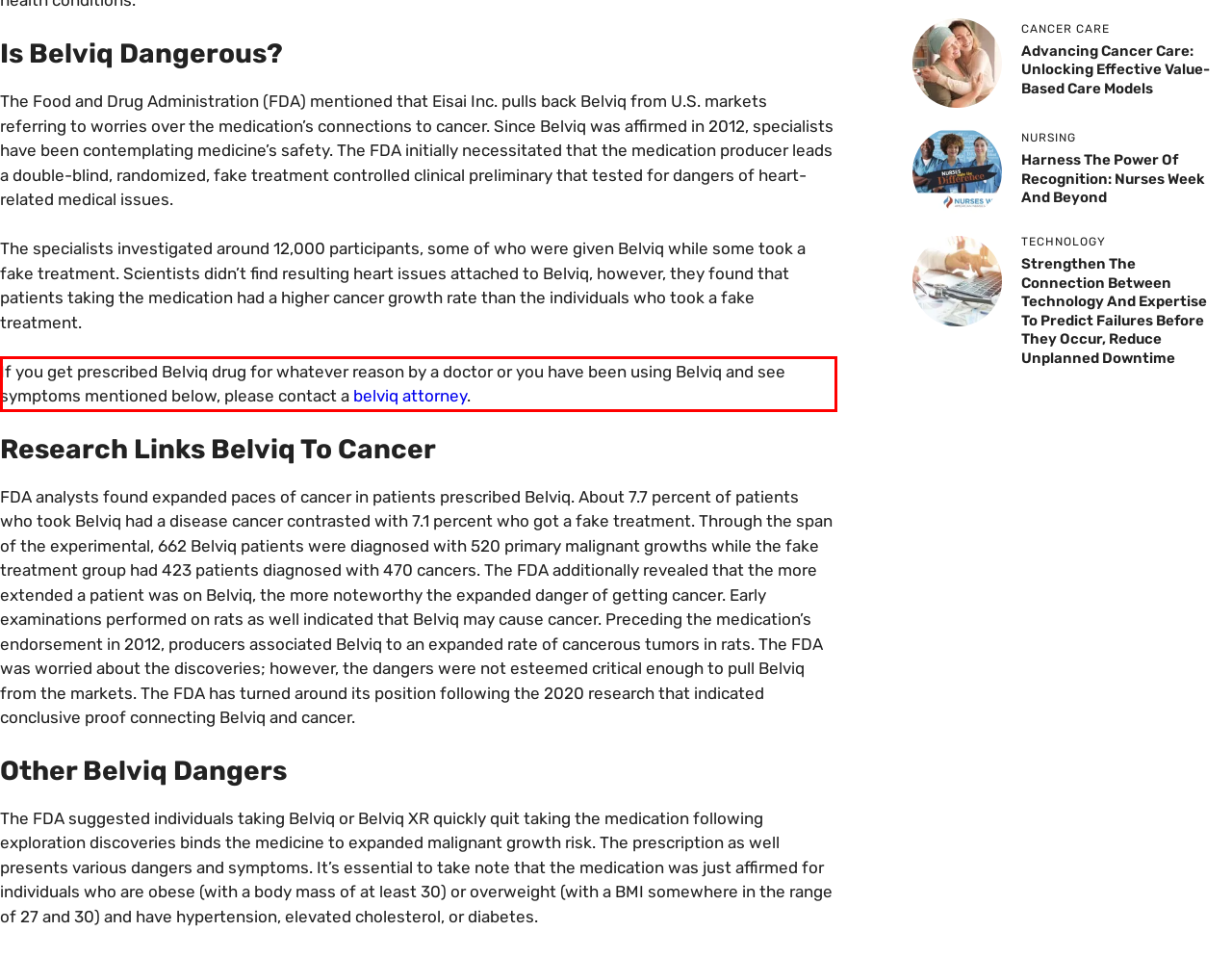Observe the screenshot of the webpage, locate the red bounding box, and extract the text content within it.

If you get prescribed Belviq drug for whatever reason by a doctor or you have been using Belviq and see symptoms mentioned below, please contact a belviq attorney.